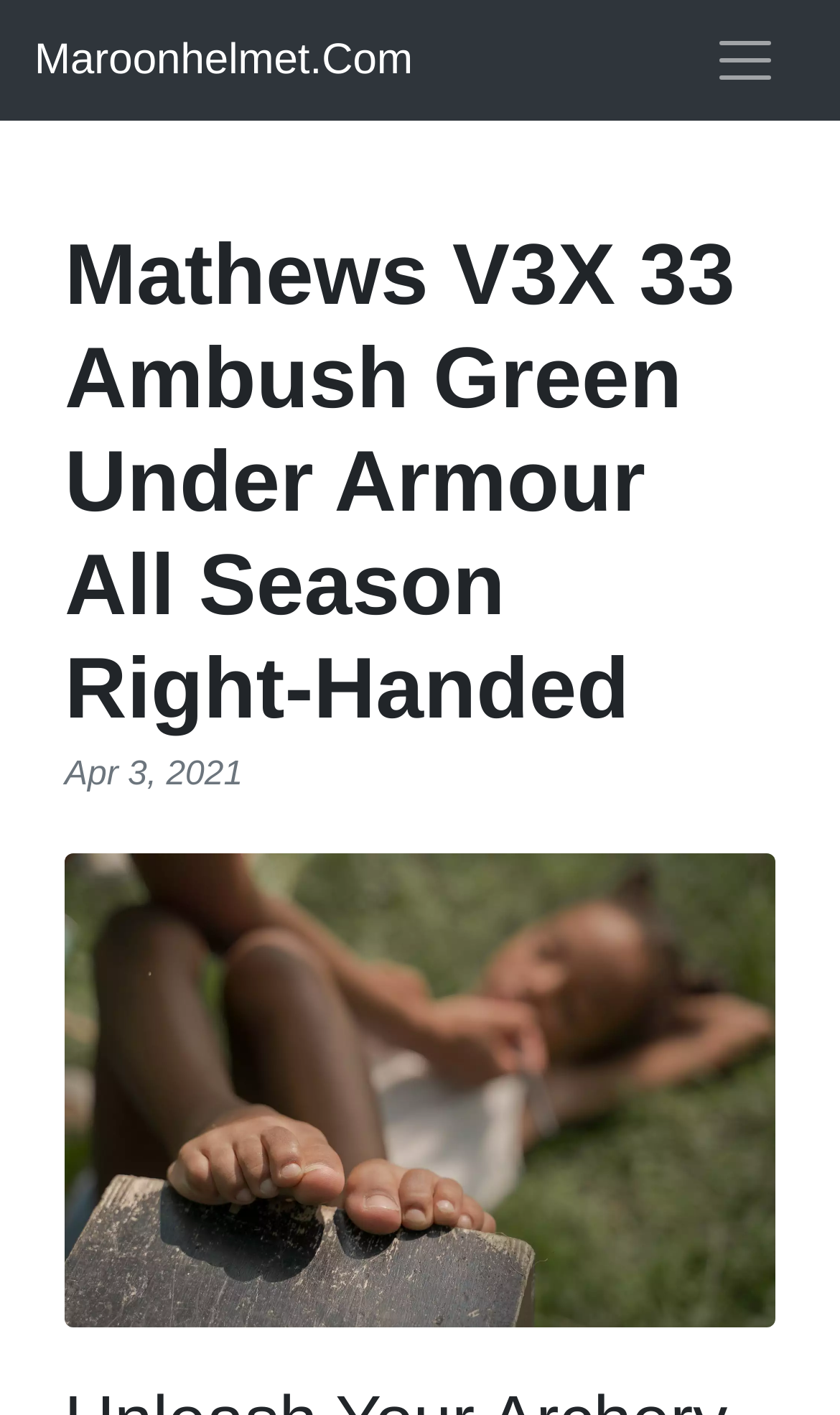Is the navigation menu expanded?
Please respond to the question with a detailed and well-explained answer.

The button 'Toggle navigation' has an attribute 'expanded: False', which indicates that the navigation menu is not expanded.